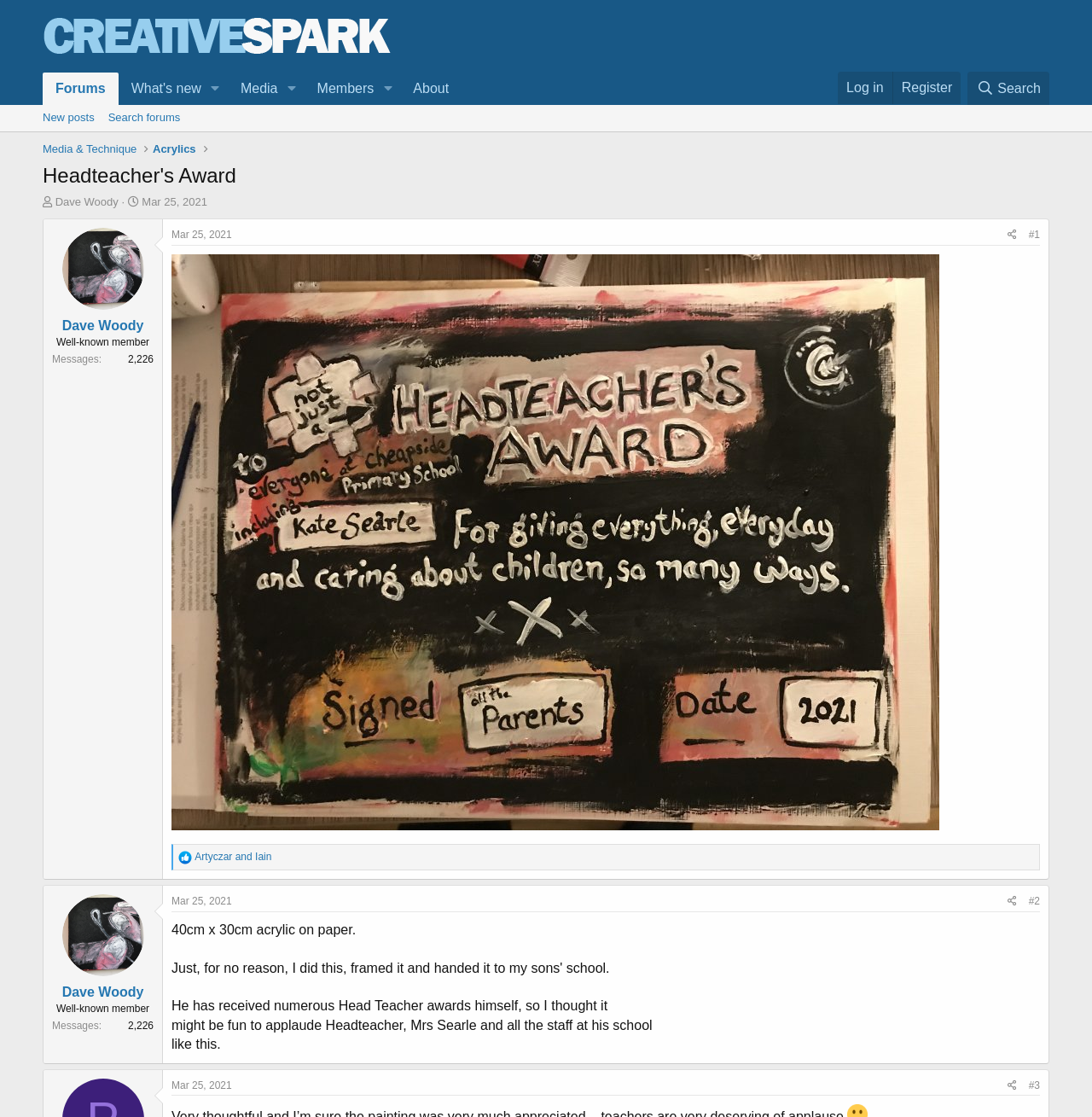What is the size of the artwork mentioned in the discussion?
Based on the image, answer the question with as much detail as possible.

I found the answer by looking at the static text '40cm x 30cm acrylic on paper.' which is located in the discussion thread, with a bounding box coordinate of [0.157, 0.826, 0.326, 0.839]. This text describes the size of the artwork.